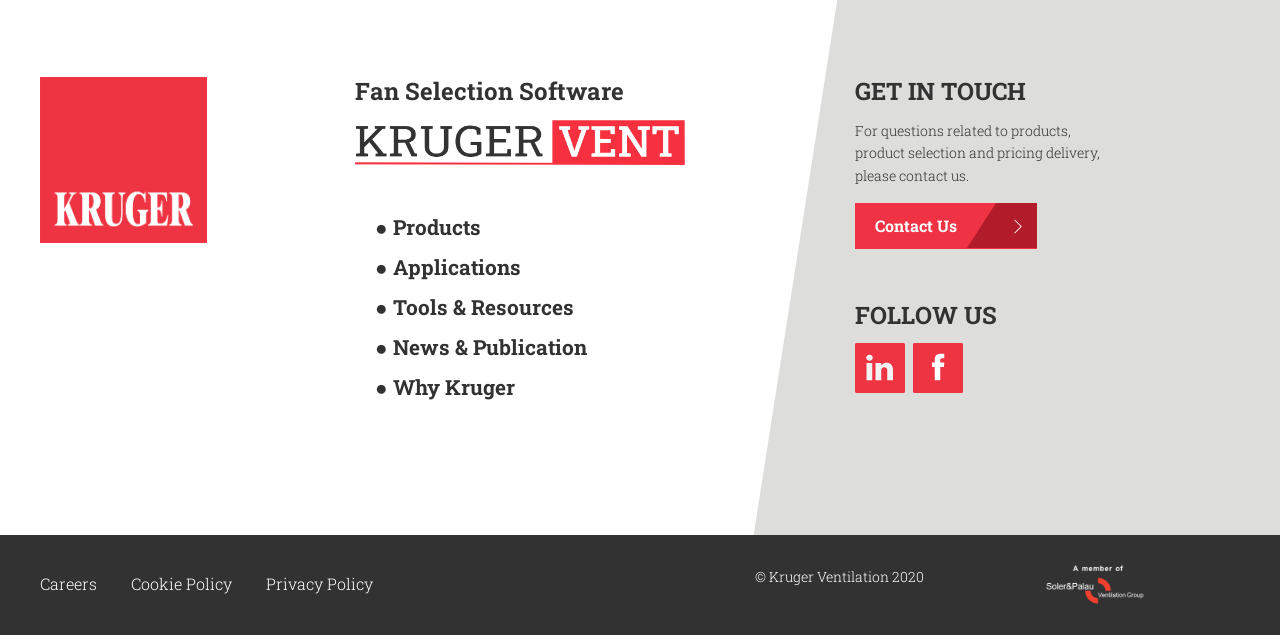Please identify the bounding box coordinates of the clickable region that I should interact with to perform the following instruction: "Click on the 'Fan Selection Software' heading". The coordinates should be expressed as four float numbers between 0 and 1, i.e., [left, top, right, bottom].

[0.277, 0.121, 0.566, 0.167]